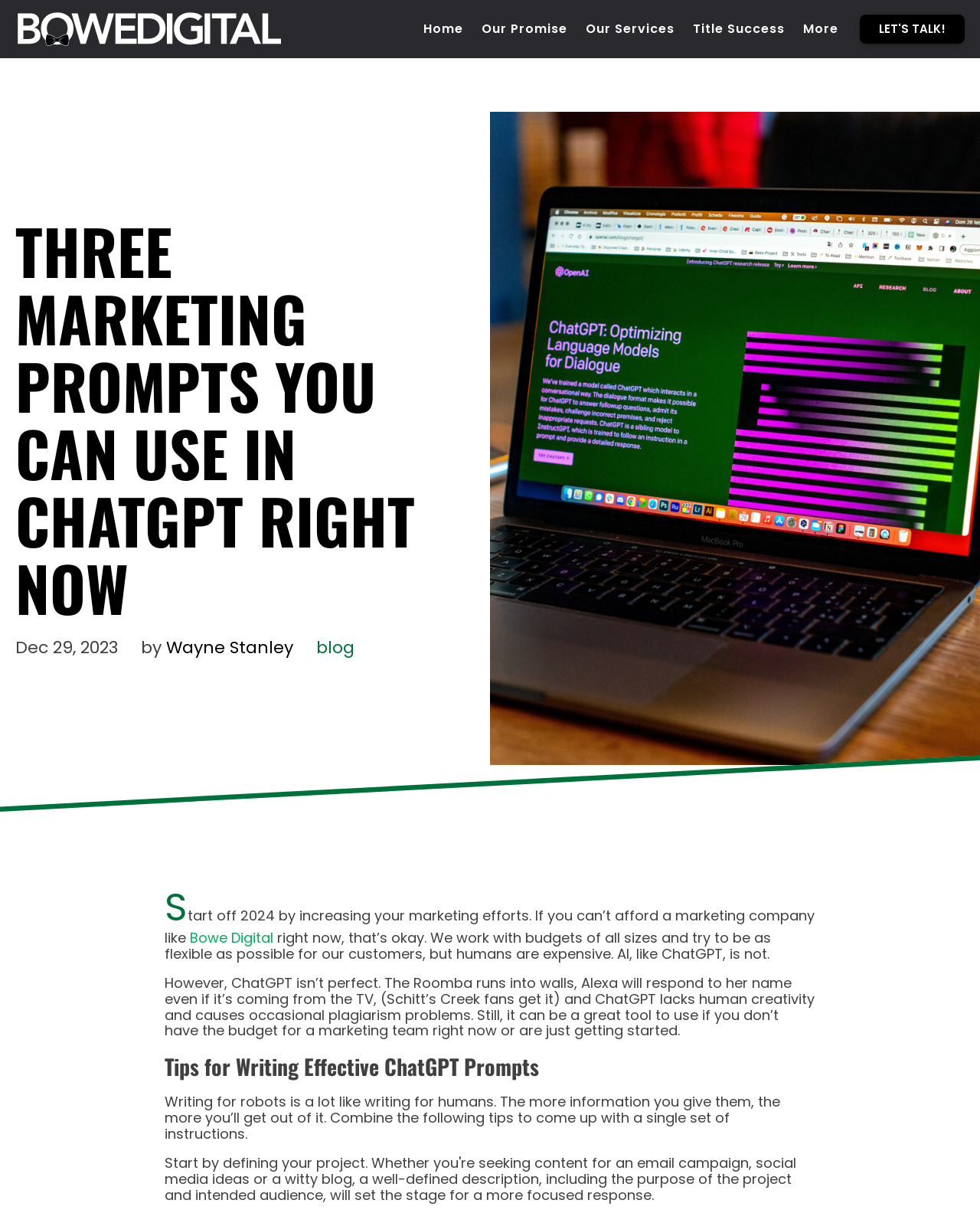Using the description: "alt="Bowe Digital"", determine the UI element's bounding box coordinates. Ensure the coordinates are in the format of four float numbers between 0 and 1, i.e., [left, top, right, bottom].

[0.016, 0.009, 0.289, 0.039]